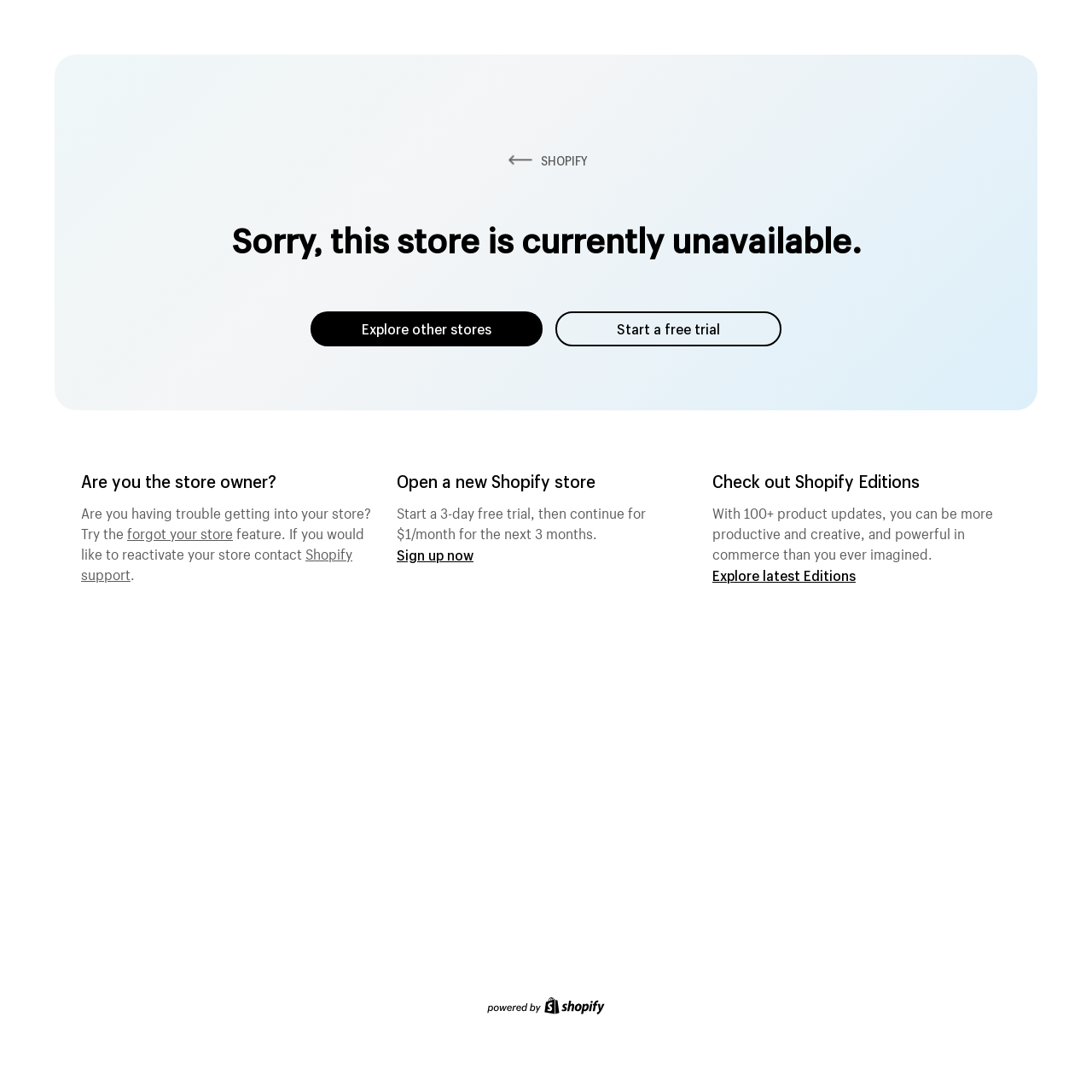Based on the image, provide a detailed and complete answer to the question: 
What is Shopify Editions?

I see a text that says 'Check out Shopify Editions' and another text that says 'With 100+ product updates, you can be more productive and creative, and powerful in commerce than you ever imagined.' which suggests that Shopify Editions is related to product updates.